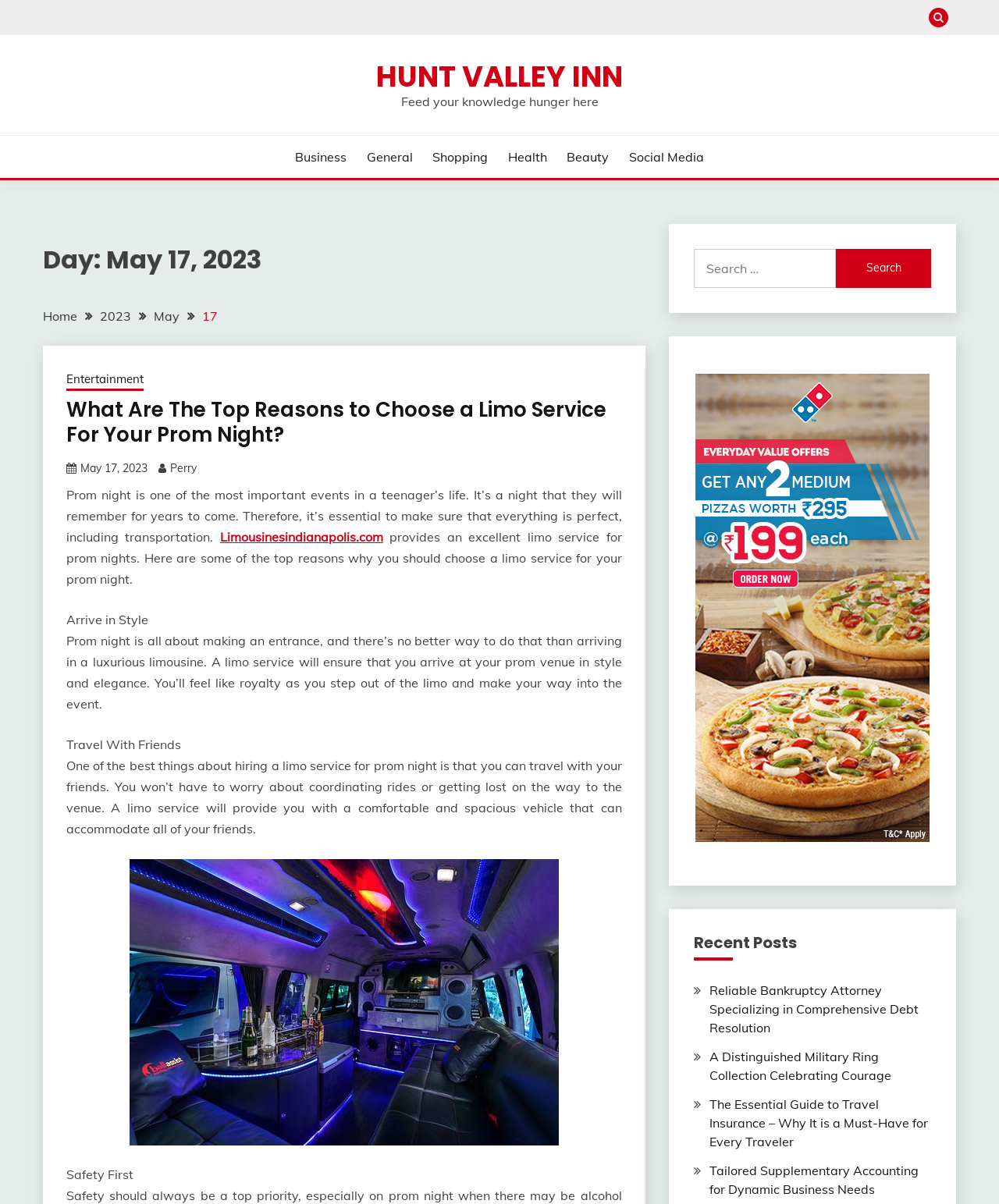Determine the bounding box coordinates for the clickable element to execute this instruction: "Go to Hunt Valley Inn homepage". Provide the coordinates as four float numbers between 0 and 1, i.e., [left, top, right, bottom].

[0.377, 0.047, 0.623, 0.08]